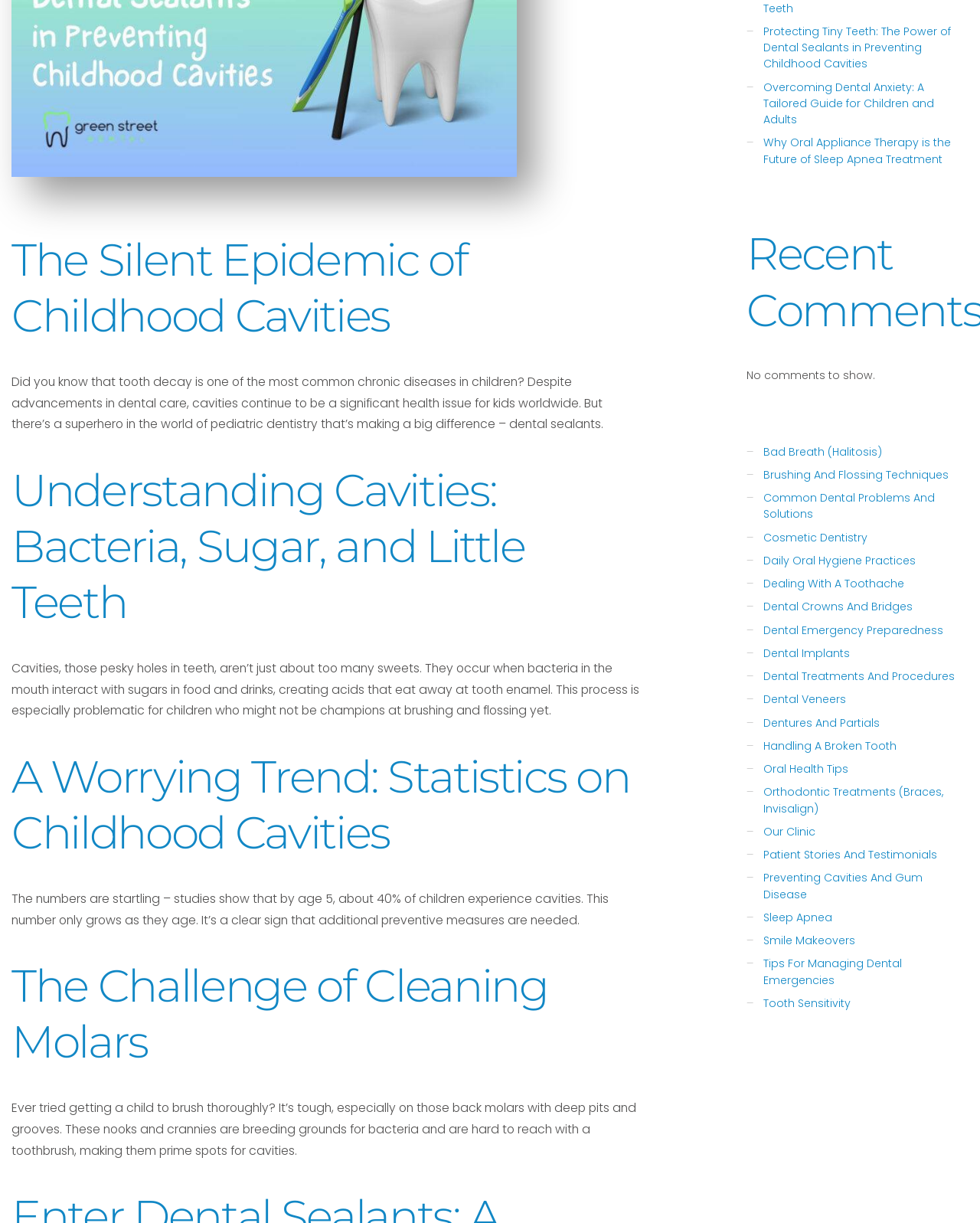Using the description: "Tooth sensitivity", determine the UI element's bounding box coordinates. Ensure the coordinates are in the format of four float numbers between 0 and 1, i.e., [left, top, right, bottom].

[0.779, 0.814, 0.868, 0.827]